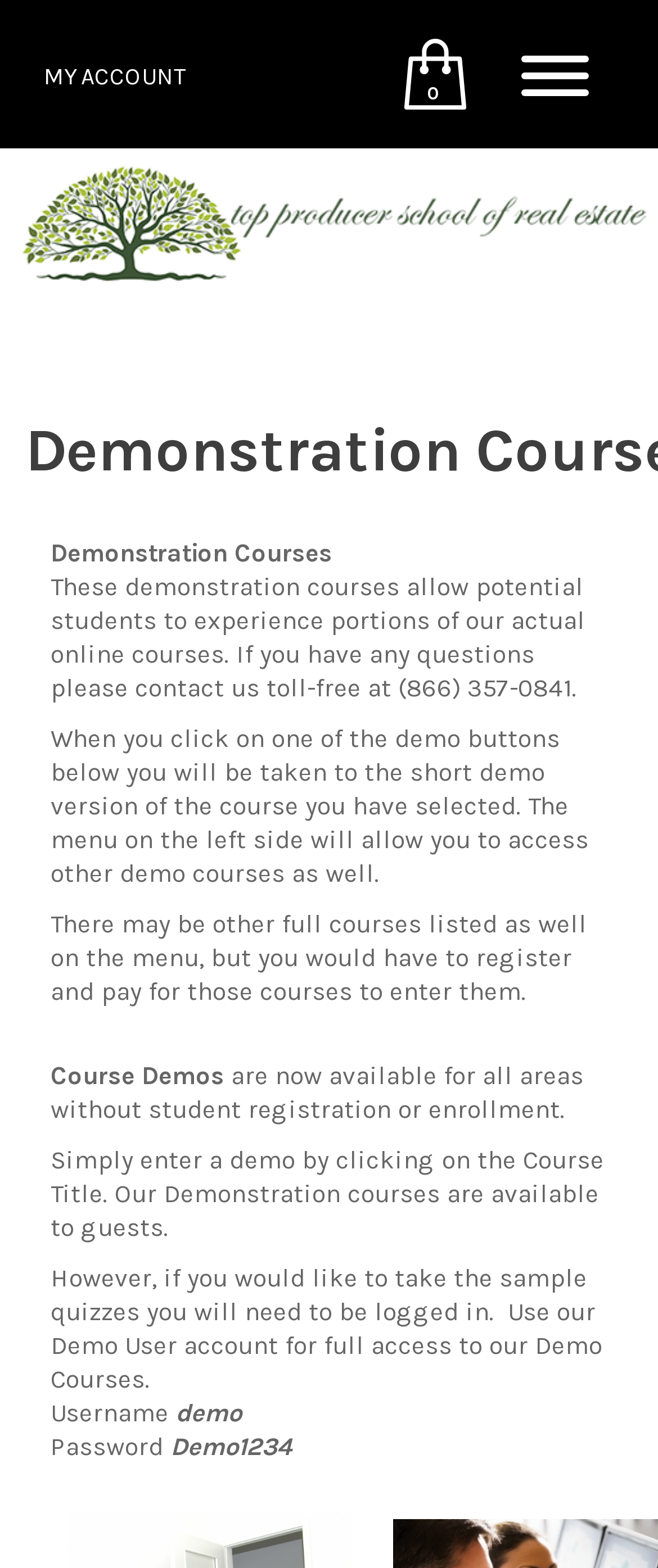What is the demo user account password?
Please give a detailed and thorough answer to the question, covering all relevant points.

The webpage provides a demo user account for full access to demo courses, and the password for this account is explicitly stated as 'Demo1234'.